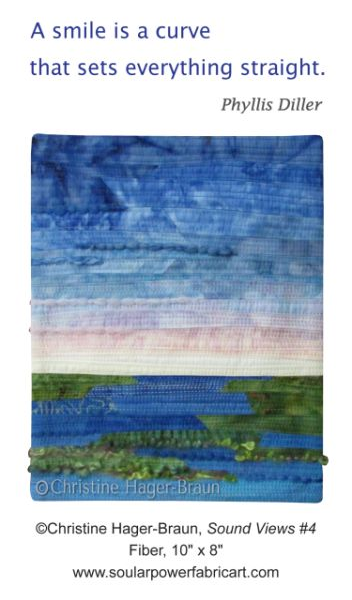Offer an in-depth caption for the image.

This image features a textile artwork titled "Sound Views #4" by artist Christine Hager-Braun. The piece is crafted from fiber and measures 10 inches by 8 inches. It presents a serene landscape that juxtaposes soothing hues of blue and green, reminiscent of a tranquil sky meeting a lush horizon. Prominently displayed in the upper portion is a quote by Phyllis Diller: "A smile is a curve that sets everything straight," which complements the artwork's calming theme. The artist's signature and website are elegantly positioned at the bottom, inviting viewers to explore more of Hager-Braun's work. This piece embodies a celebration of positivity and reminds us of the universal language of a smile.